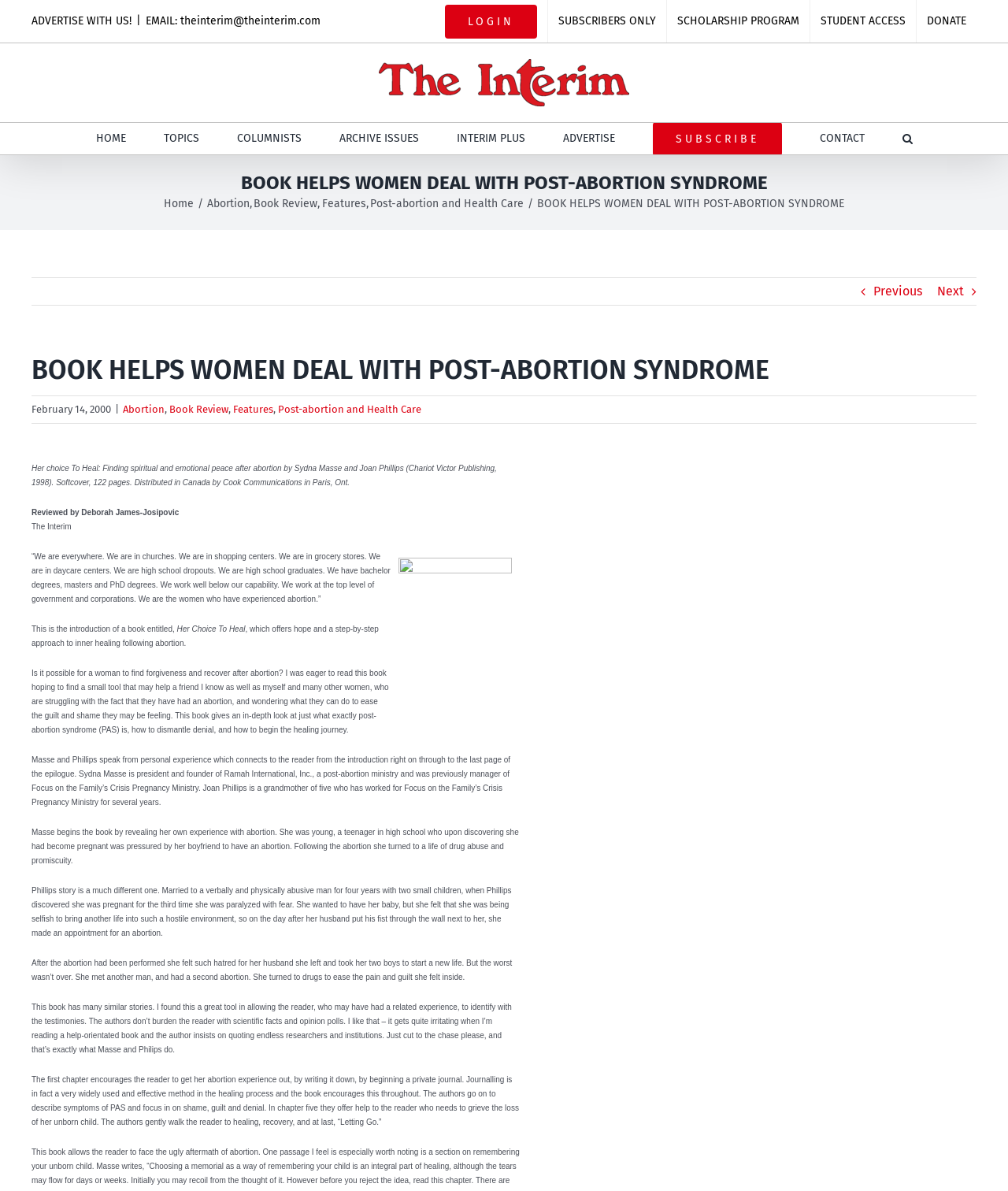Write an extensive caption that covers every aspect of the webpage.

This webpage is about a book review of "Her choice To Heal: Finding spiritual and emotional peace after abortion" by Sydna Masse and Joan Phillips. At the top left corner, there is a navigation menu with links to "LOGIN", "SUBSCRIBERS ONLY", "SCHOLARSHIP PROGRAM", "STUDENT ACCESS", and "DONATE". Next to it, there is a logo of "The Interim" with a link to the homepage. 

Below the logo, there is a main navigation menu with links to "HOME", "TOPICS", "COLUMNISTS", "ARCHIVE ISSUES", "INTERIM PLUS", "ADVERTISE", "SUBSCRIBE", and "CONTACT". On the right side of this menu, there is a search button.

The main content of the webpage is divided into two sections. The top section has a heading "BOOK HELPS WOMEN DEAL WITH POST-ABORTION SYNDROME" and a subheading with the same text. Below the subheading, there are links to "Home", "Abortion", "Book Review", "Features", and "Post-abortion and Health Care". 

The bottom section has another heading "BOOK HELPS WOMEN DEAL WITH POST-ABORTION SYNDROME" and a subheading with the date "February 14, 2000". Below the subheading, there are links to "Abortion", "Book Review", "Features", and "Post-abortion and Health Care", separated by vertical lines. 

At the bottom right corner, there is a link to "Go to Top". There are also some advertisements and links to "EMAIL: theinterim@theinterim.com" and "ADVERTISE WITH US!" at the top right corner.